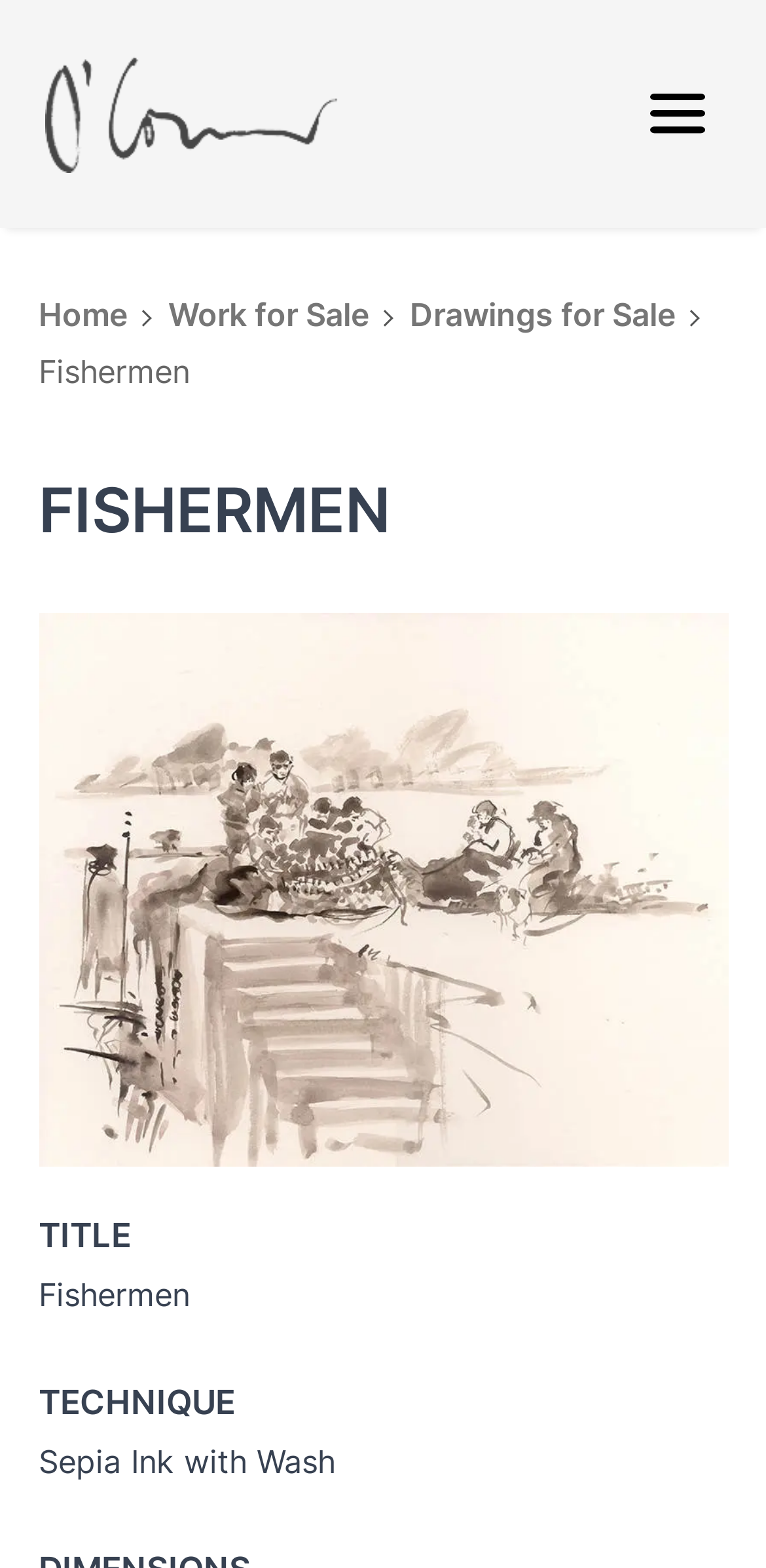Using the description: "Home", identify the bounding box of the corresponding UI element in the screenshot.

[0.05, 0.185, 0.165, 0.219]